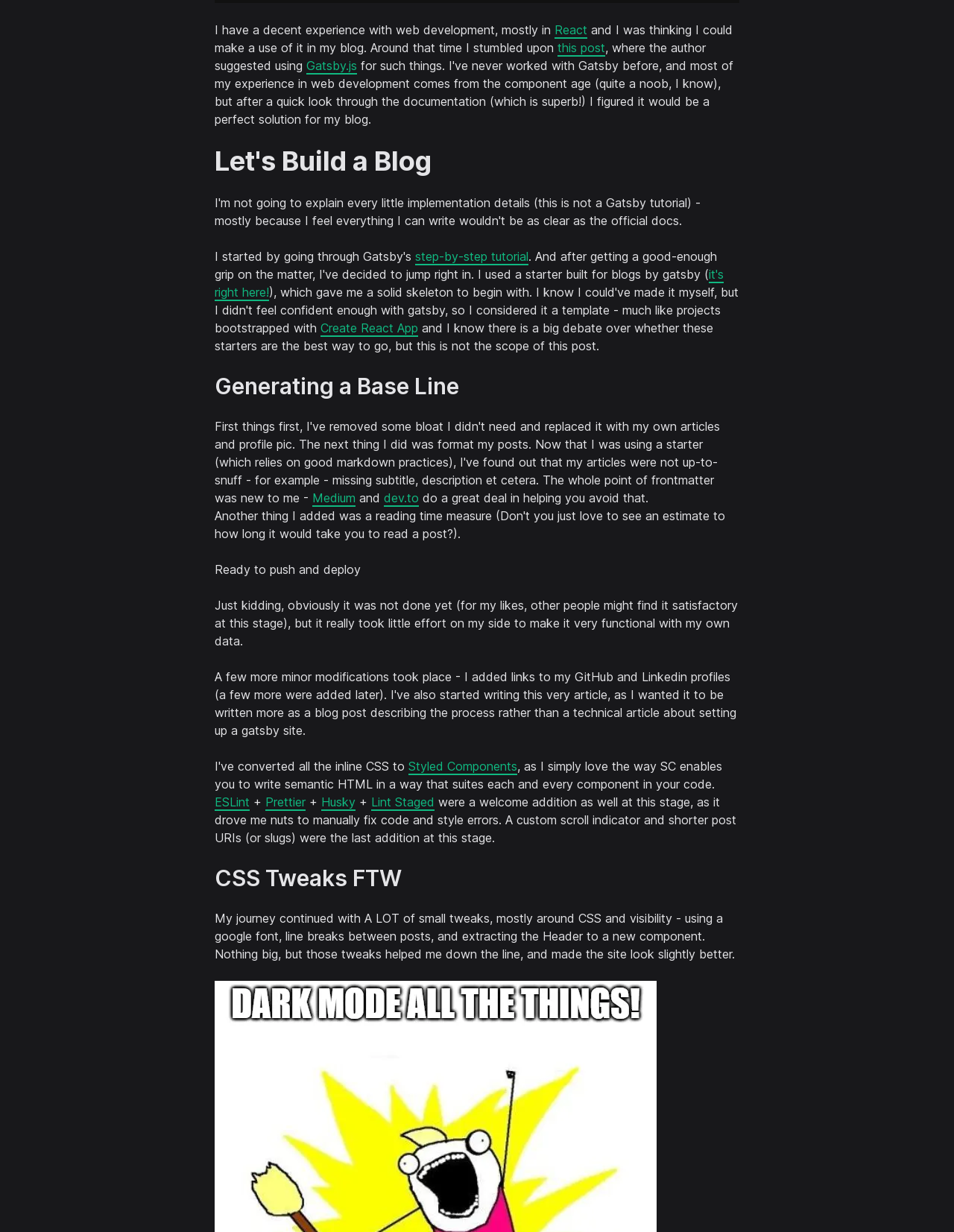Find the bounding box coordinates for the area that must be clicked to perform this action: "Check out the link to Create React App".

[0.336, 0.26, 0.438, 0.272]